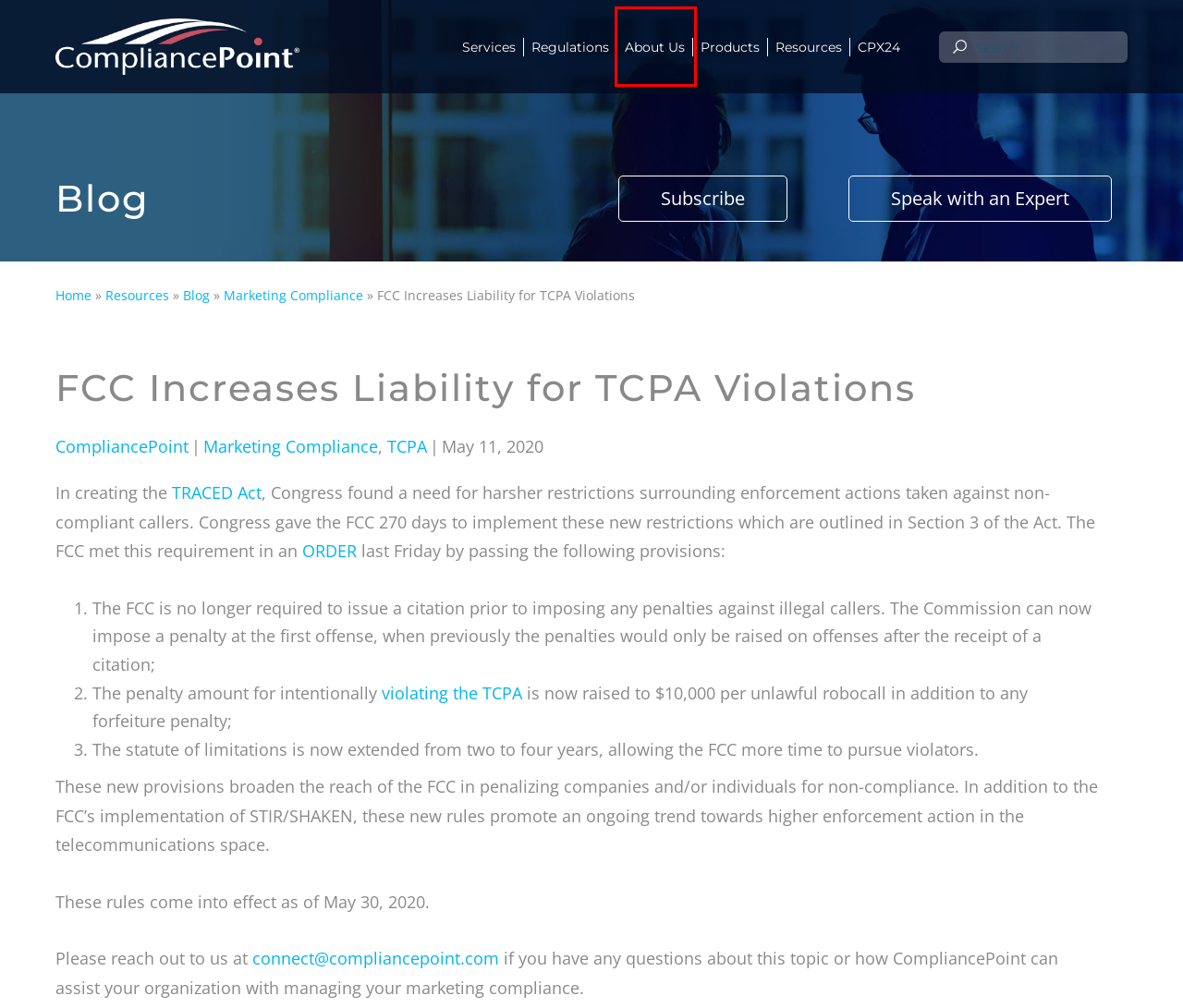You have a screenshot of a webpage with a red bounding box around an element. Select the webpage description that best matches the new webpage after clicking the element within the red bounding box. Here are the descriptions:
A. CompliancePoint Exchange Conference
B. Blog - CompliancePoint
C. About Us - CompliancePoint
D. TCPA Checklist | Measure your Organization's Compliance Posture
E. TCPA Archives - CompliancePoint
F. Resources Archive - CompliancePoint
G. Receive Updates - CompliancePoint
H. Regulations | CompliancePoint

C